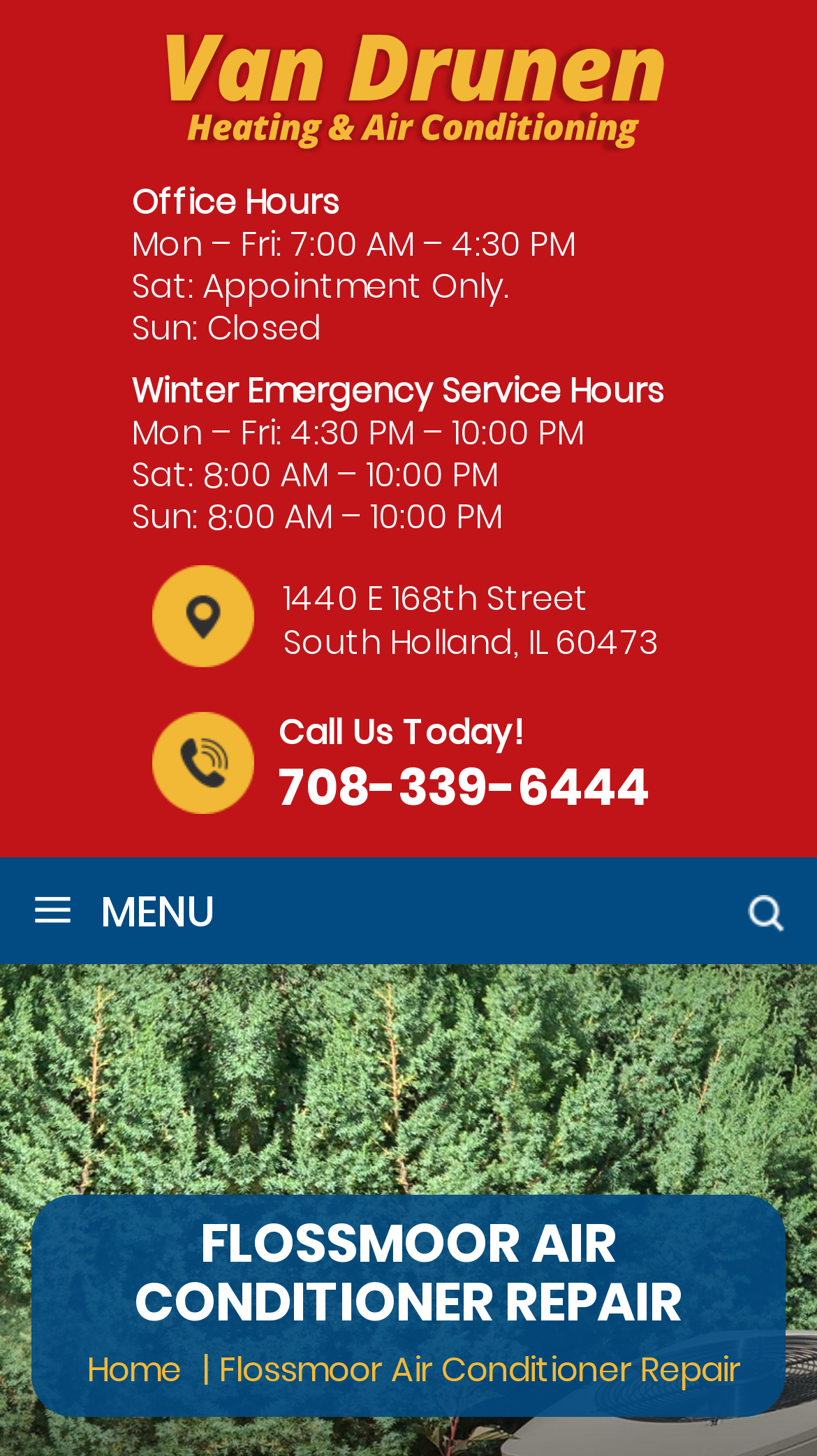Provide an in-depth caption for the contents of the webpage.

The webpage is about Flossmoor air conditioner repair services provided by Van Drunen Heating & Air Conditioning. At the top, there is a link to the company's homepage. Below it, there are two tables displaying the office hours and winter emergency service hours, respectively. The office hours are from Monday to Friday, 7:00 AM to 4:30 PM, Saturday by appointment only, and Sunday closed. The winter emergency service hours are from Monday to Friday, 4:30 PM to 10:00 PM, Saturday from 8:00 AM to 10:00 PM, and Sunday from 8:00 AM to 10:00 PM.

Further down, there is another table containing the company's address, 1440 E 168th Street, South Holland, IL 60473. Below it, there is a call-to-action section with a heading "Call Us Today!" and a phone number, 708-339-6444.

On the top-right corner, there is a menu button with the text "≡" and the word "MENU" next to it. Below it, there is a button labeled "Clear". At the bottom of the page, there is a large heading "FLOSSMOOR AIR CONDITIONER REPAIR" and a link to the homepage with the text "Home". The page also has a horizontal line separating the top and bottom sections.